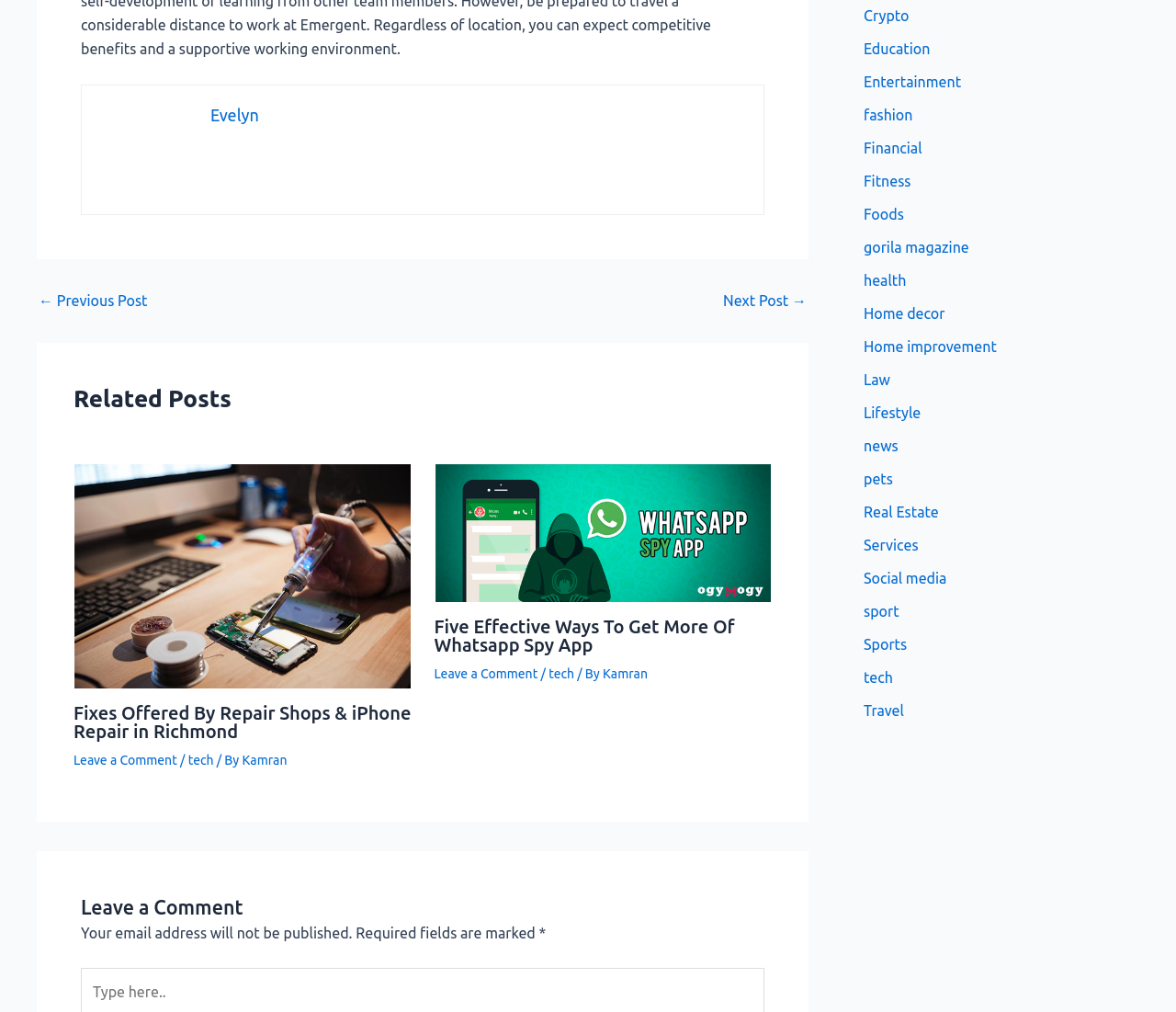Answer in one word or a short phrase: 
What is the name of the author of the first article?

Kamran